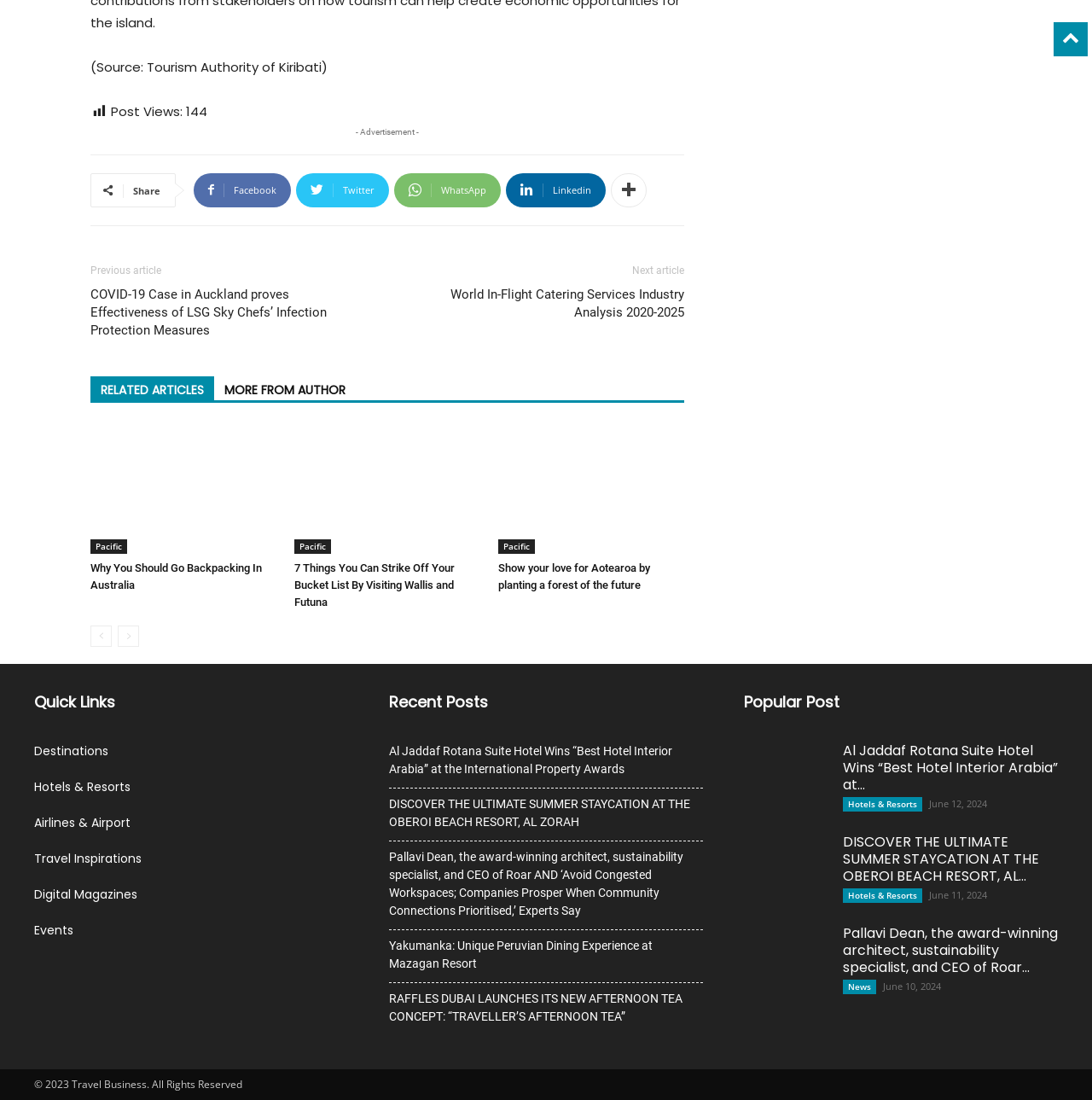Use a single word or phrase to answer the question: 
What is the name of the hotel that won the 'Best Hotel Interior Arabia' award?

Al Jaddaf Rotana Suite Hotel